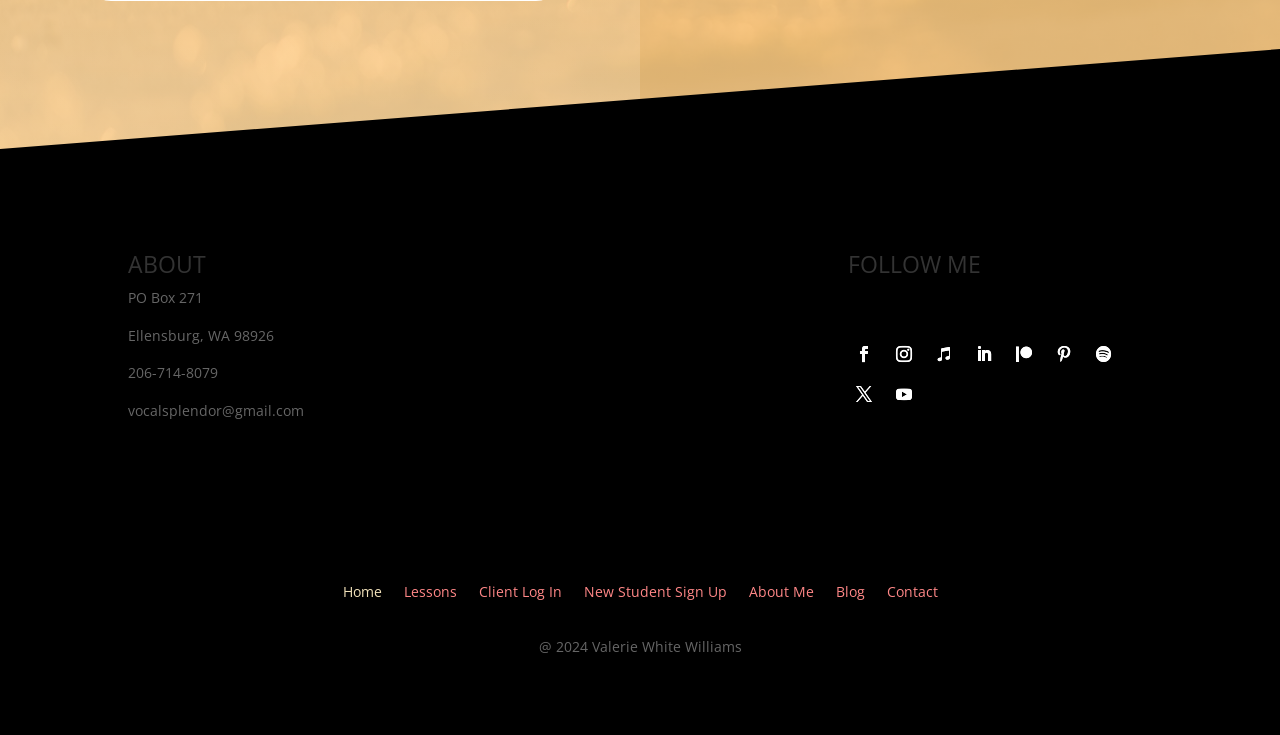Please find the bounding box coordinates for the clickable element needed to perform this instruction: "click the 'Client Log In' link".

[0.374, 0.795, 0.439, 0.825]